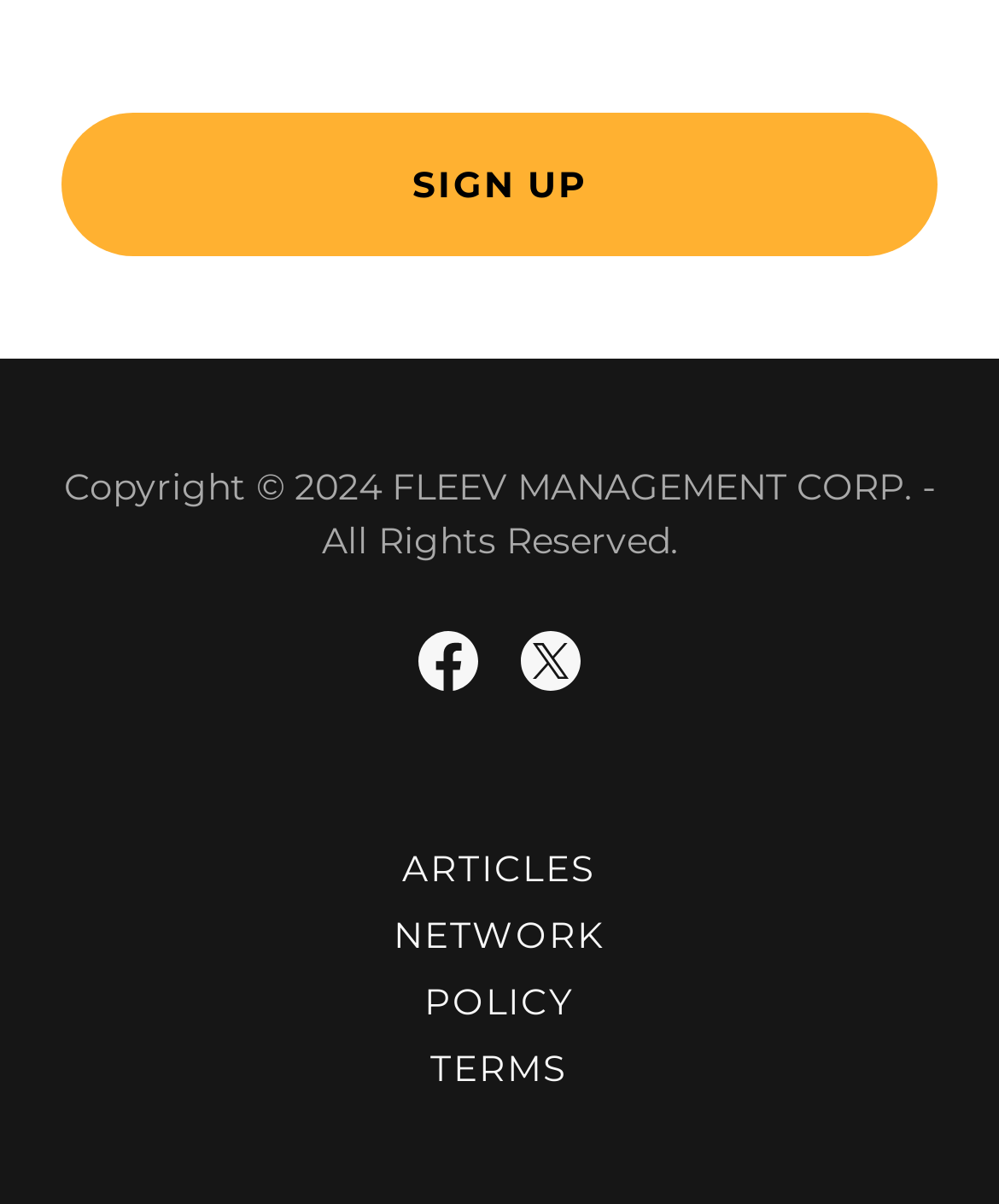What is the last link in the footer section?
Based on the screenshot, provide a one-word or short-phrase response.

TERMS